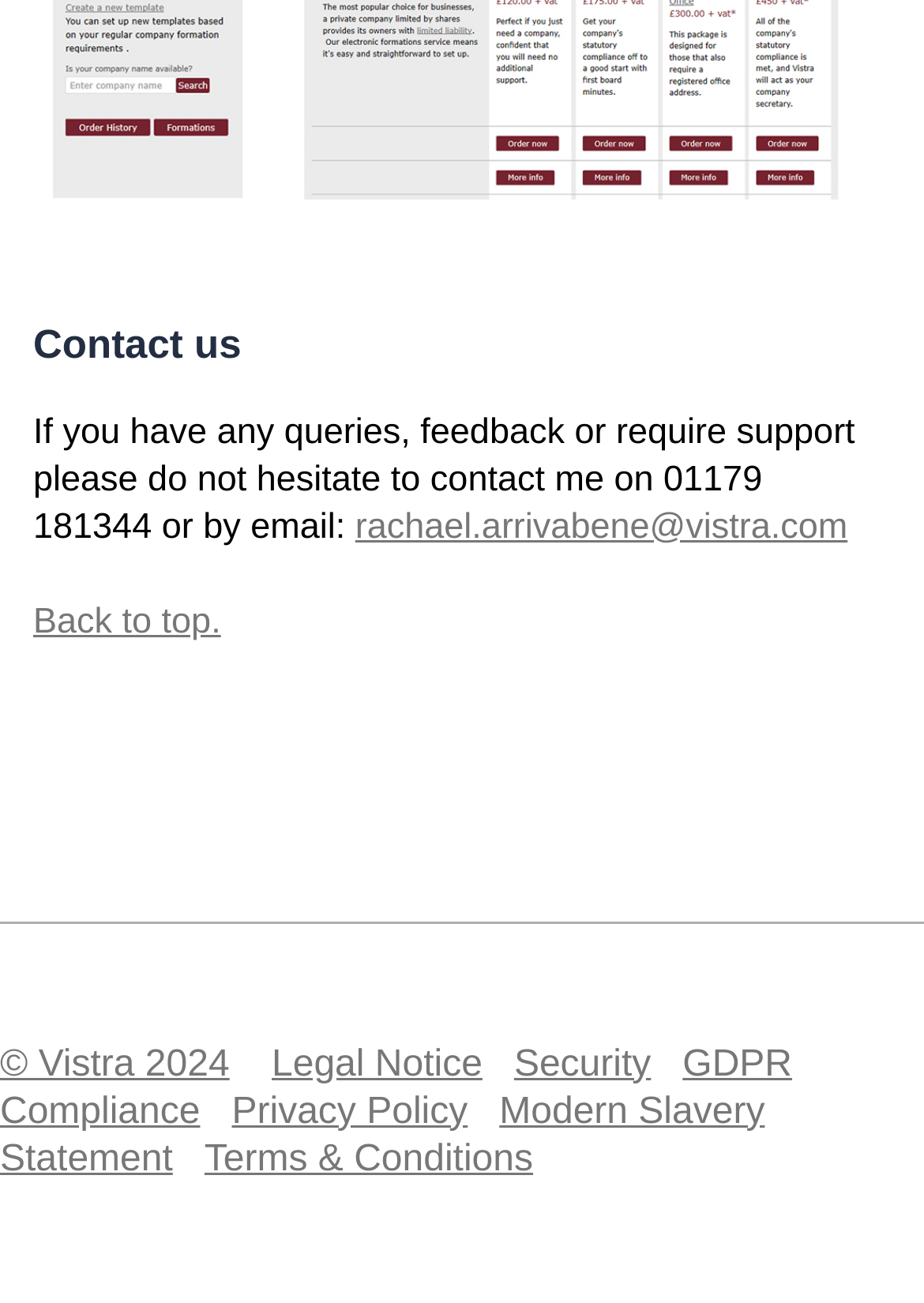Using the information in the image, give a detailed answer to the following question: What is the contact phone number?

The contact phone number can be found in the 'Contact us' section, which is a heading element at the top of the page. The corresponding StaticText element contains the phone number.